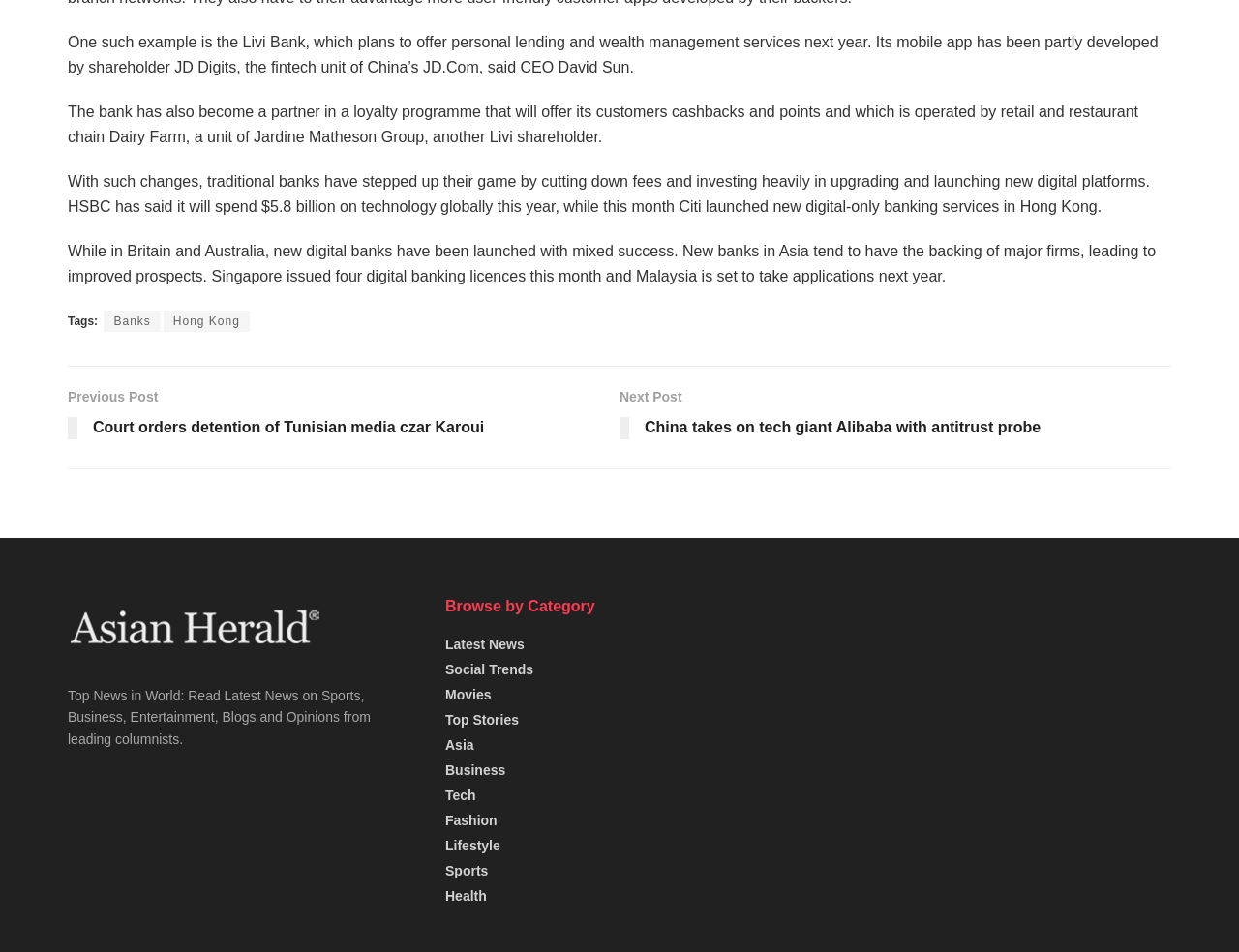Locate the bounding box of the UI element described in the following text: "Top Stories".

[0.359, 0.748, 0.419, 0.764]